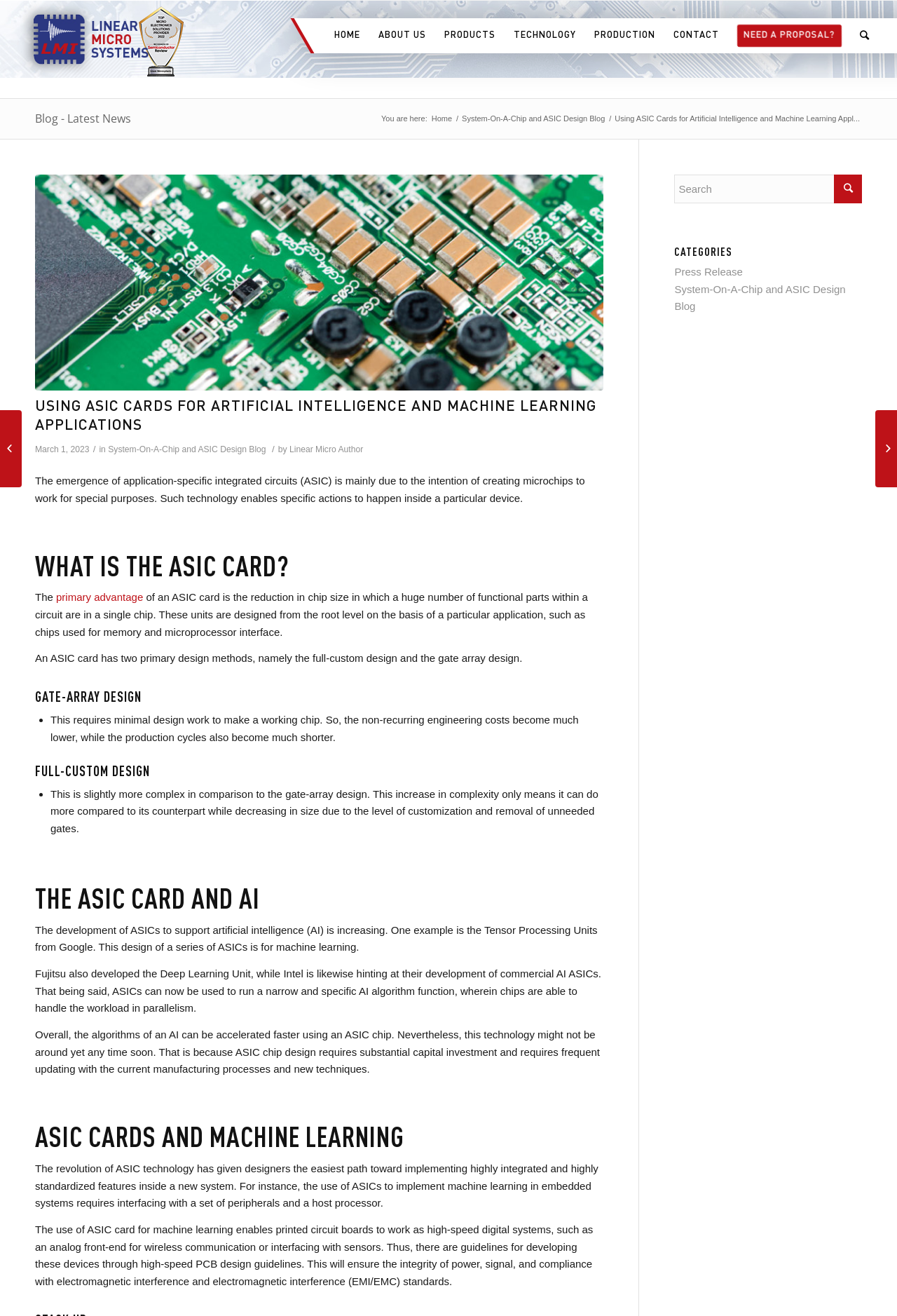Please determine the bounding box coordinates for the element that should be clicked to follow these instructions: "Read the 'USING ASIC CARDS FOR ARTIFICIAL INTELLIGENCE AND MACHINE LEARNING APPLICATIONS' article".

[0.039, 0.302, 0.673, 0.352]